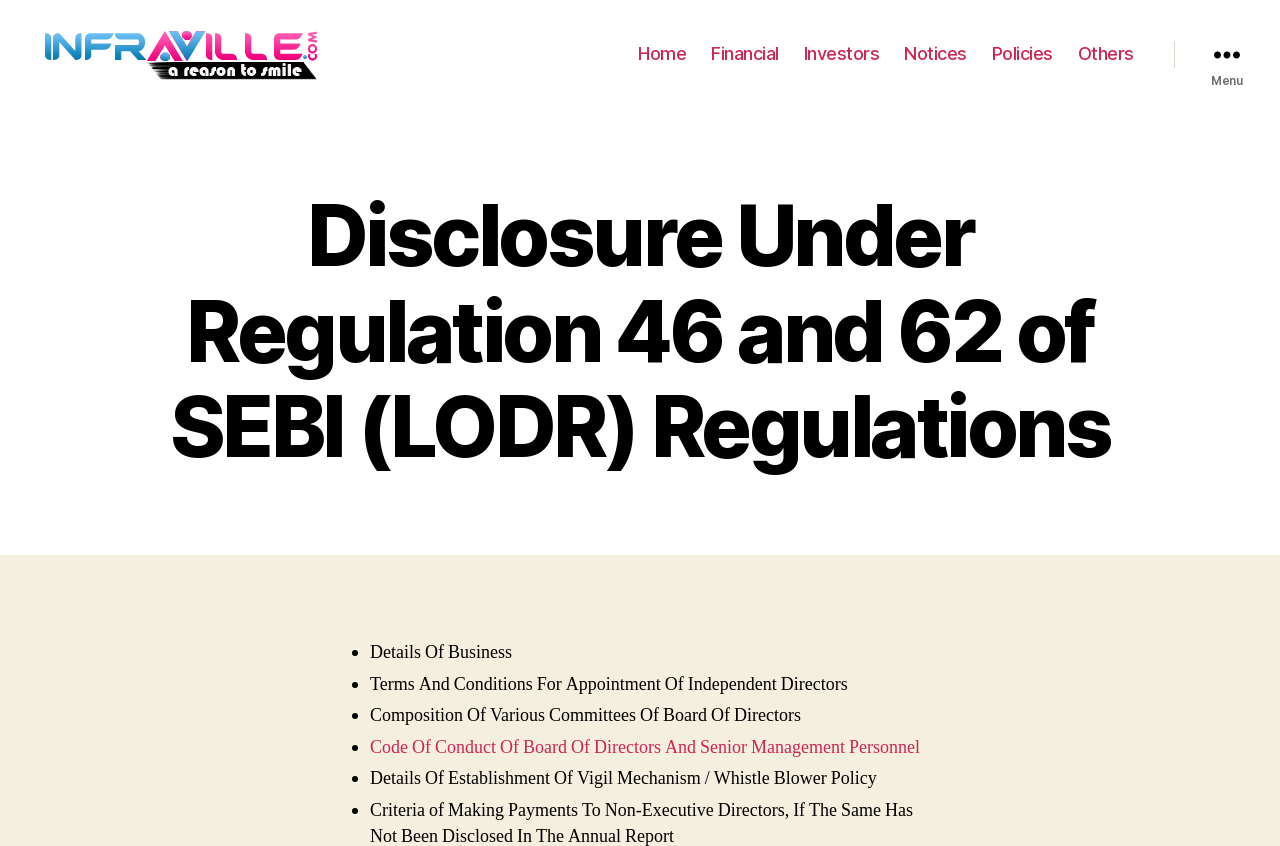Determine the bounding box of the UI element mentioned here: "Investors". The coordinates must be in the format [left, top, right, bottom] with values ranging from 0 to 1.

[0.628, 0.051, 0.687, 0.077]